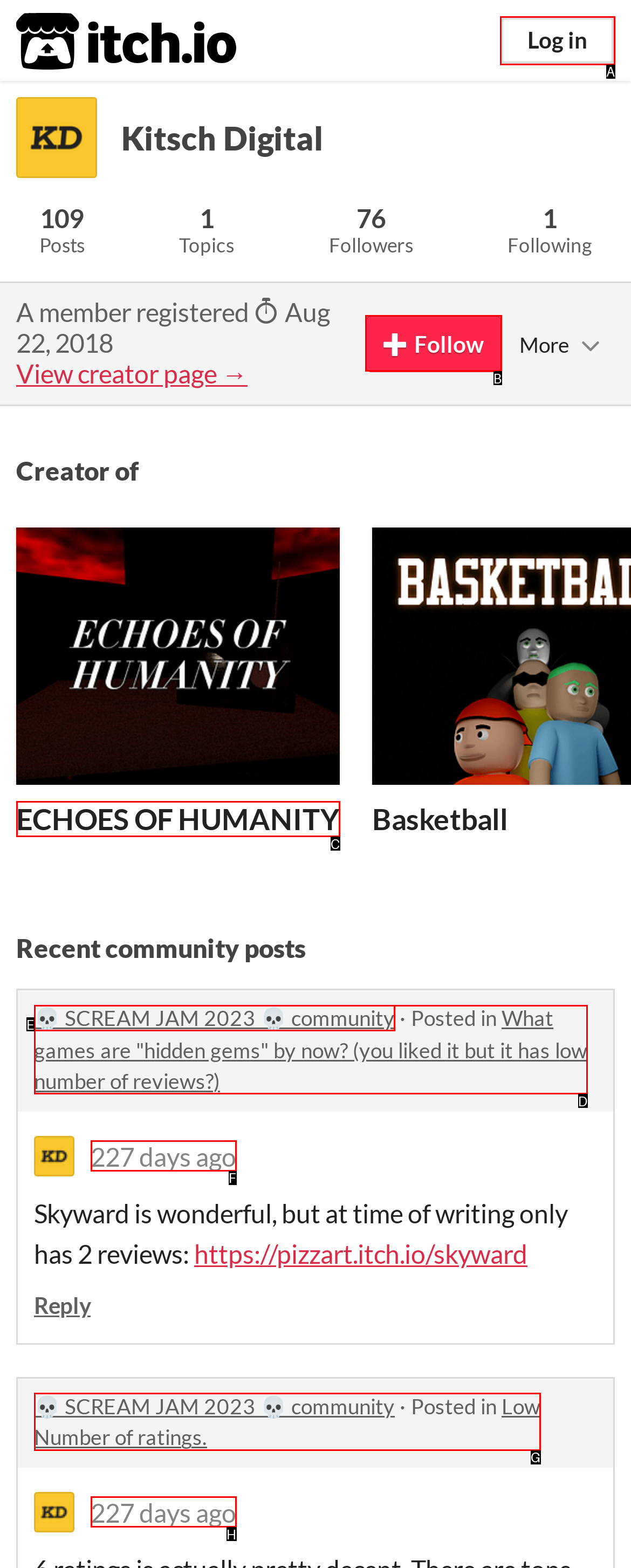Point out the option that needs to be clicked to fulfill the following instruction: Follow
Answer with the letter of the appropriate choice from the listed options.

B